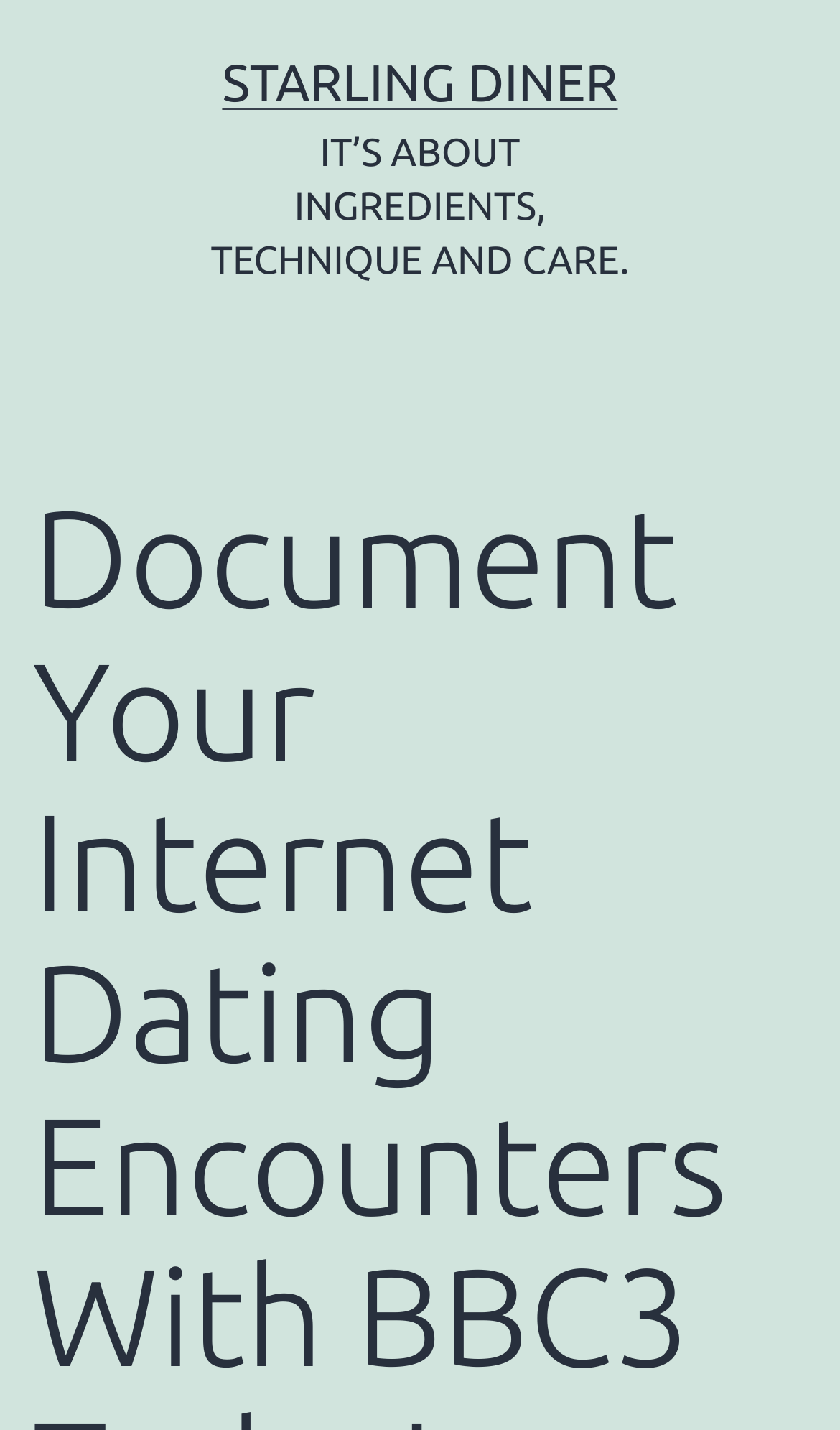Provide the bounding box coordinates, formatted as (top-left x, top-left y, bottom-right x, bottom-right y), with all values being floating point numbers between 0 and 1. Identify the bounding box of the UI element that matches the description: STARLING DINER

[0.264, 0.037, 0.735, 0.078]